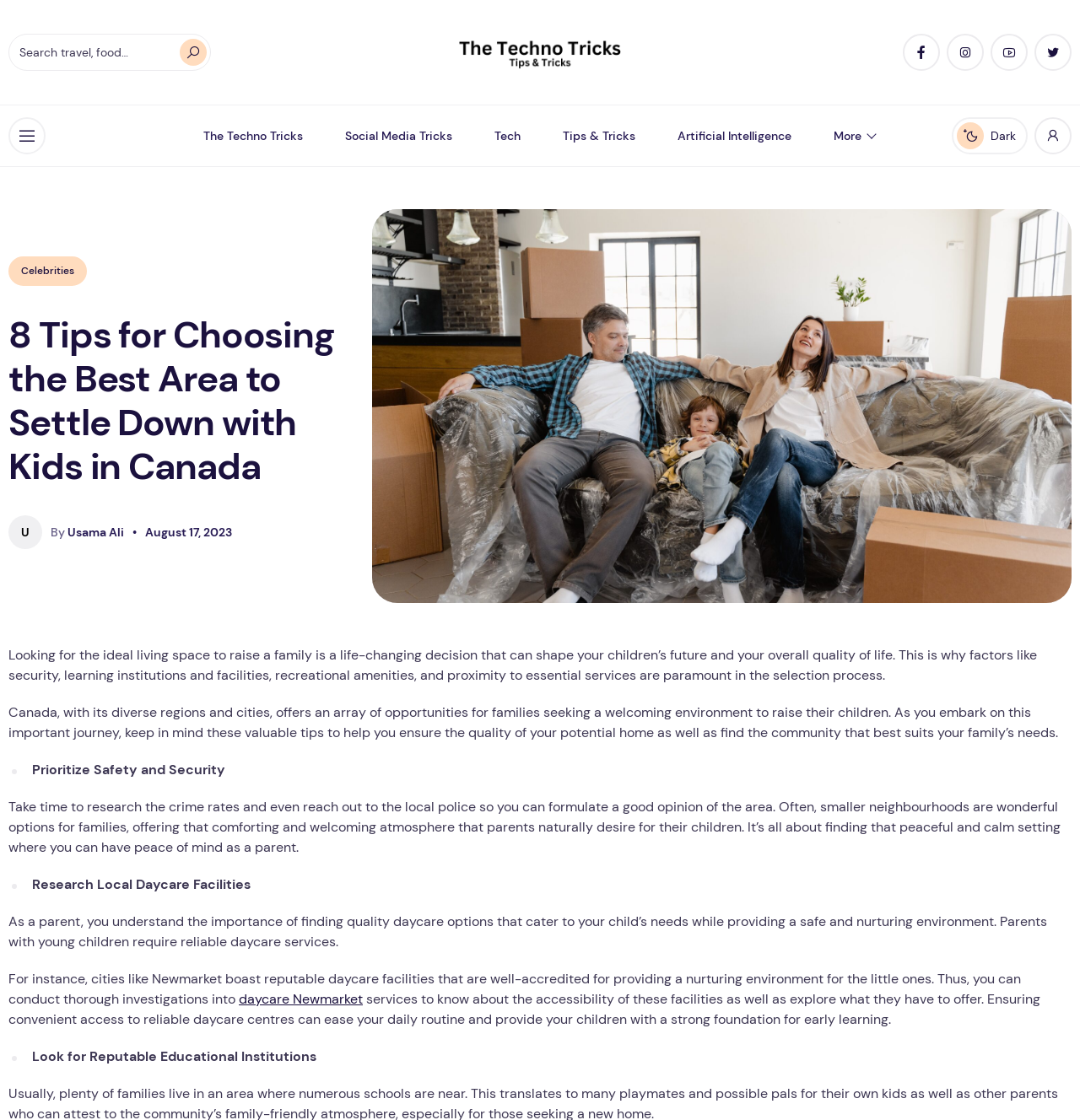Please find the bounding box coordinates of the element that you should click to achieve the following instruction: "Search for something". The coordinates should be presented as four float numbers between 0 and 1: [left, top, right, bottom].

[0.008, 0.03, 0.195, 0.063]